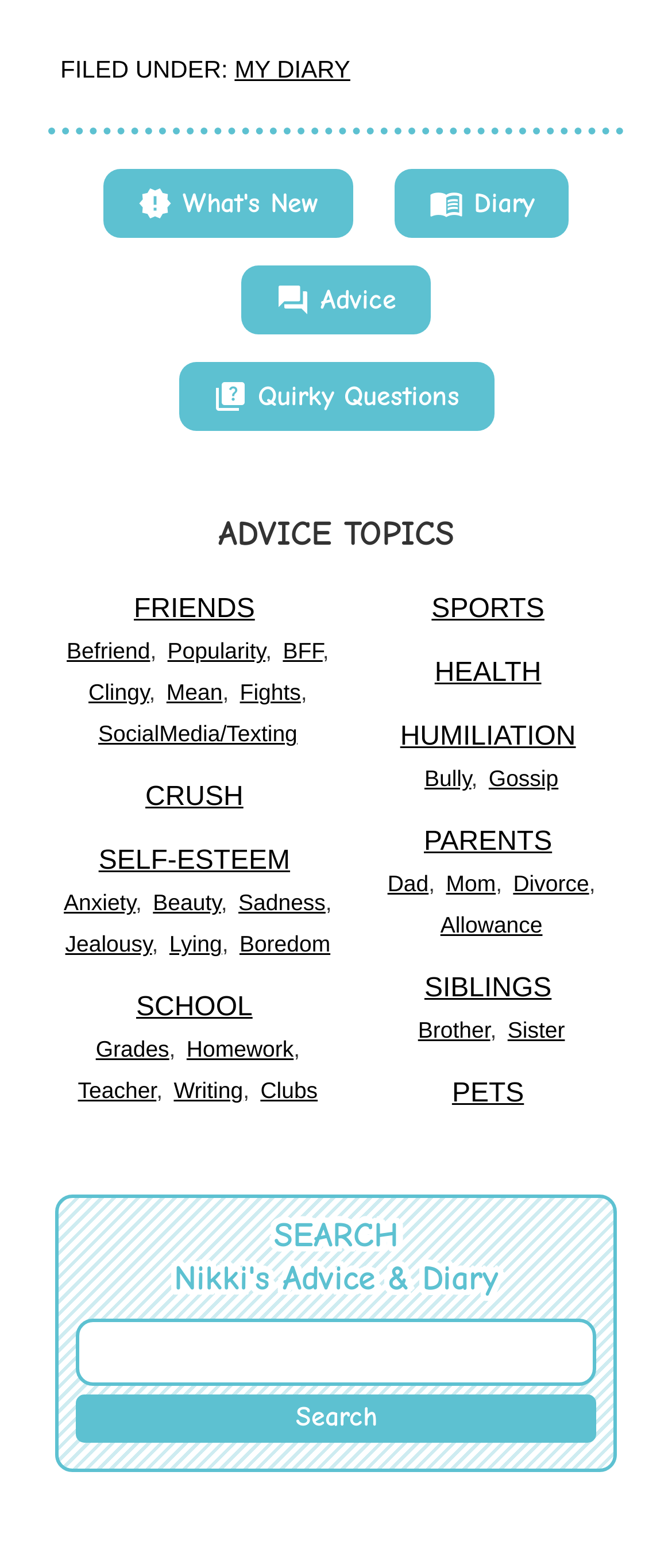Show the bounding box coordinates of the element that should be clicked to complete the task: "Go to 'ADVICE TOPICS'".

[0.081, 0.328, 0.919, 0.354]